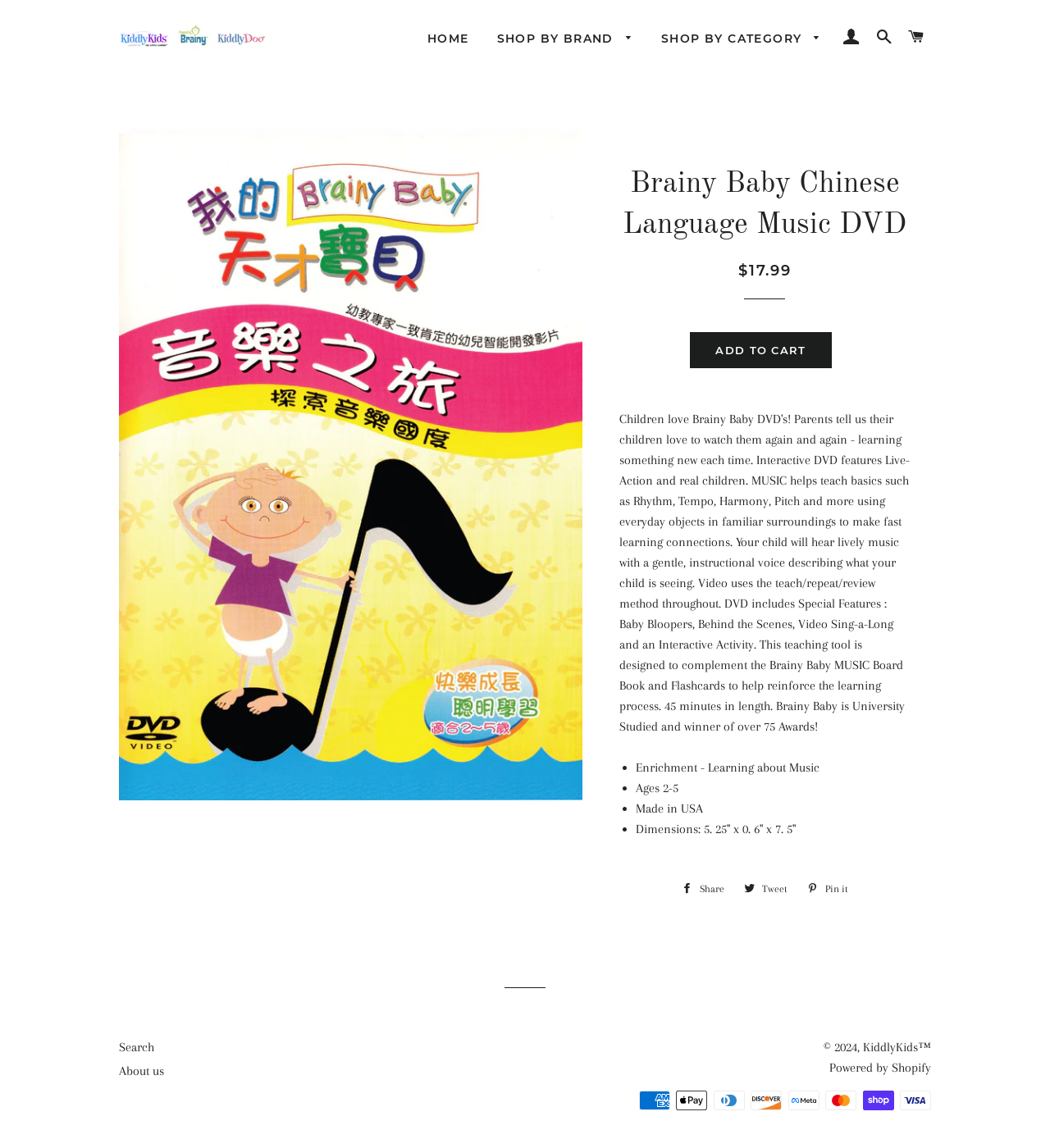Please determine and provide the text content of the webpage's heading.

Brainy Baby Chinese Language Music DVD